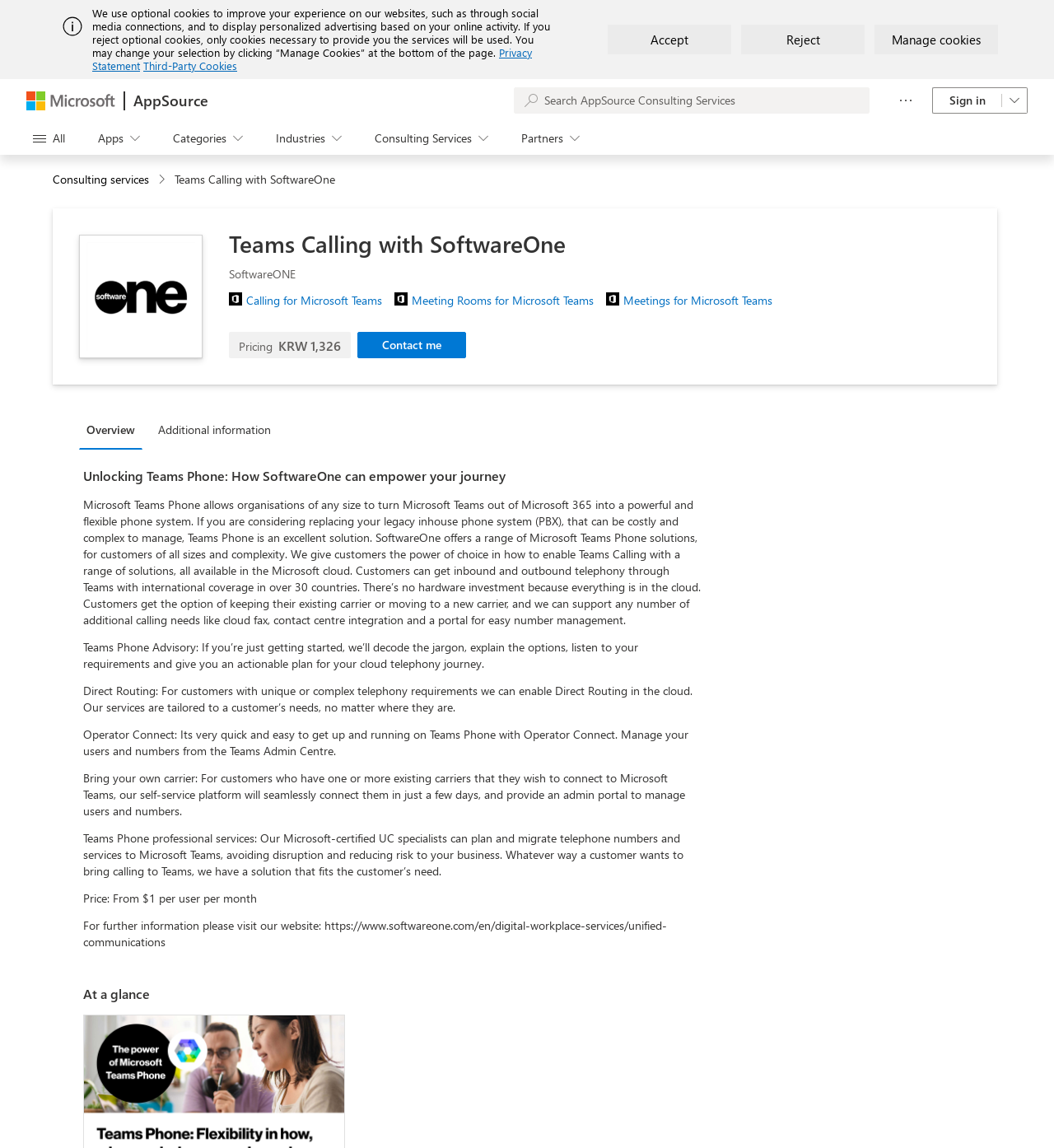How many tabs are there in the webpage?
Please provide a detailed answer to the question.

The webpage has two tabs, 'Overview' and 'Additional information', so the answer is 2.